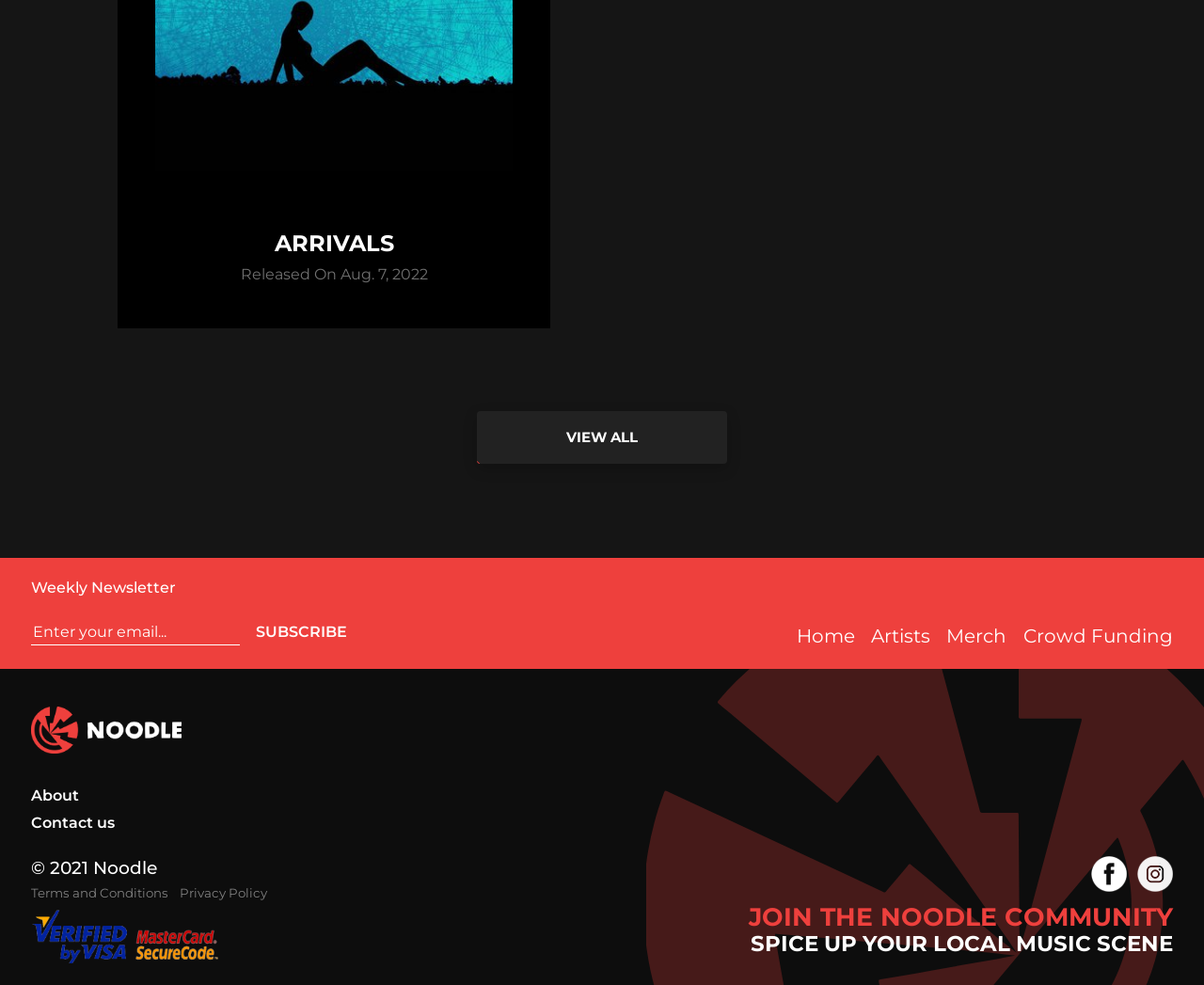Determine the bounding box coordinates of the region I should click to achieve the following instruction: "Subscribe to the newsletter". Ensure the bounding box coordinates are four float numbers between 0 and 1, i.e., [left, top, right, bottom].

[0.203, 0.661, 0.299, 0.698]